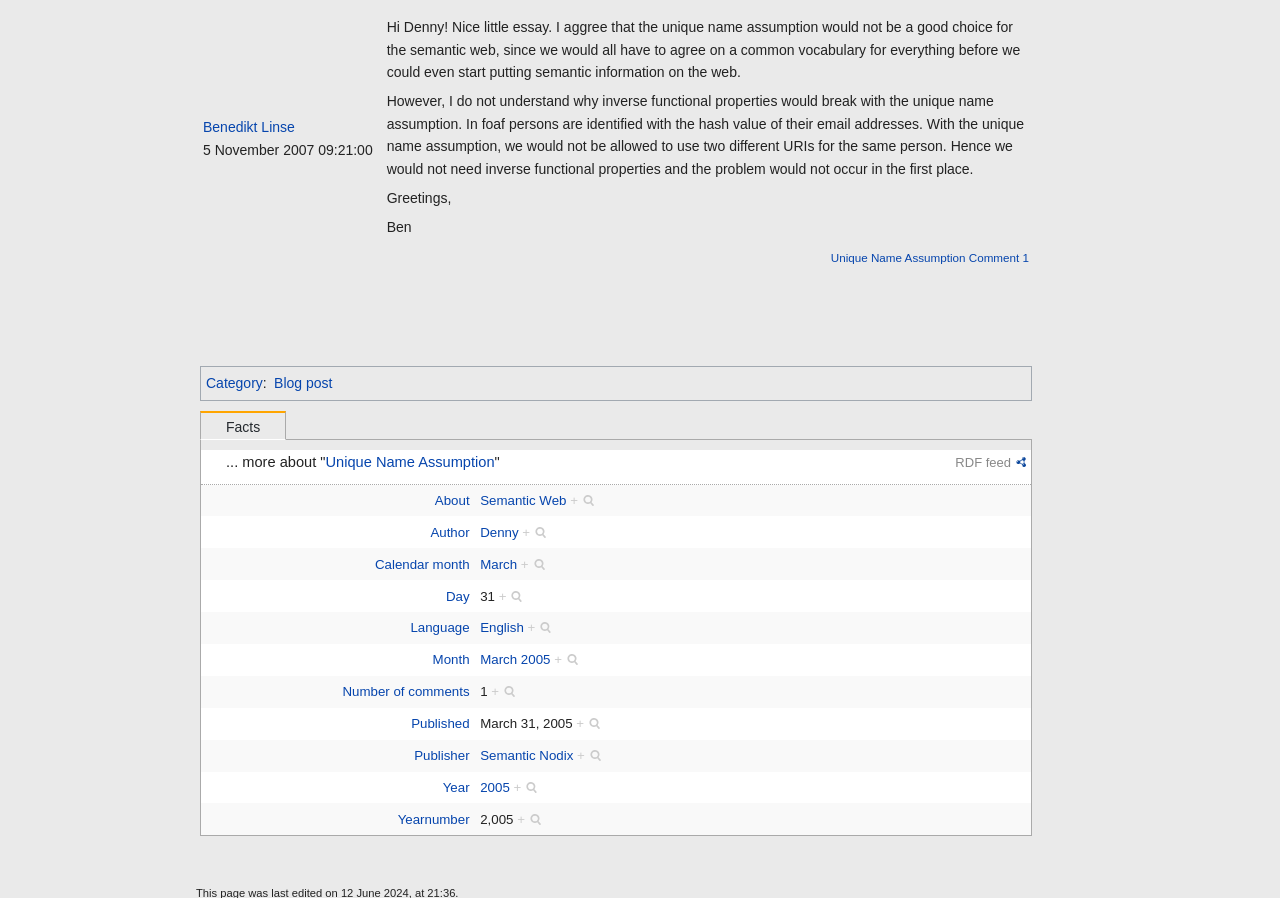Provide a single word or phrase answer to the question: 
What is the category of this blog post?

Blog post